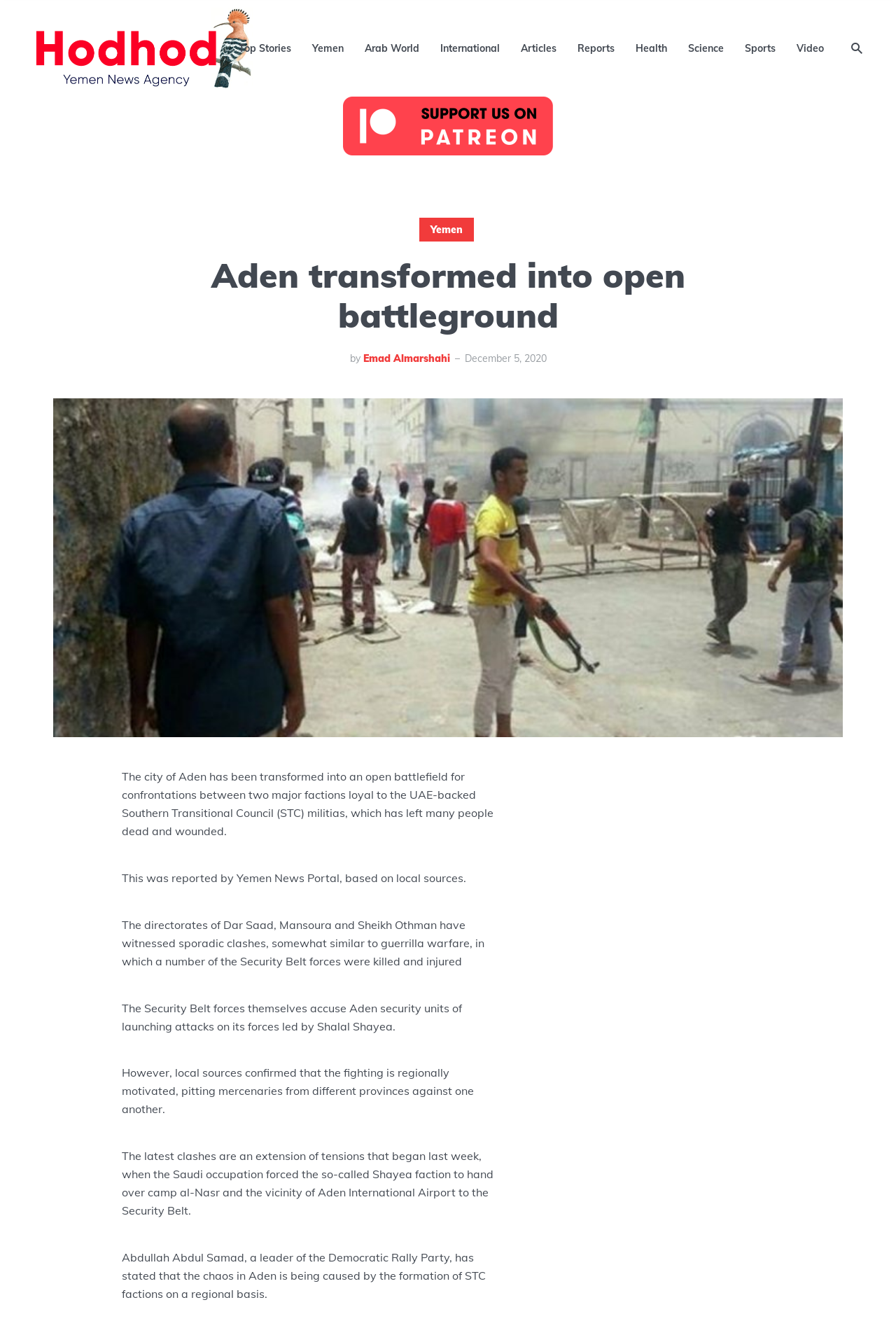Using a single word or phrase, answer the following question: 
What is the name of the author?

Emad Almarshahi